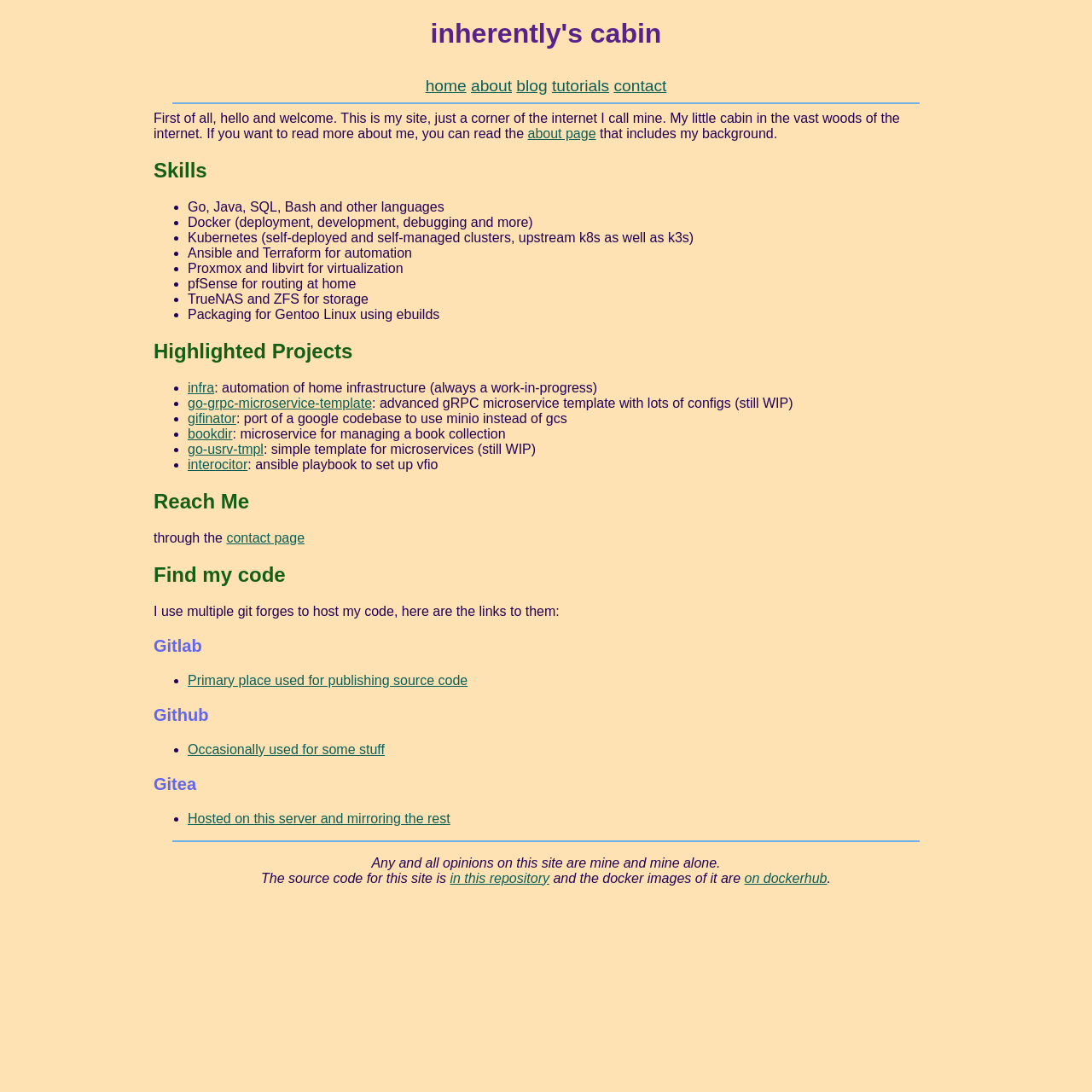Determine the bounding box coordinates of the clickable area required to perform the following instruction: "contact the author". The coordinates should be represented as four float numbers between 0 and 1: [left, top, right, bottom].

[0.207, 0.486, 0.279, 0.499]